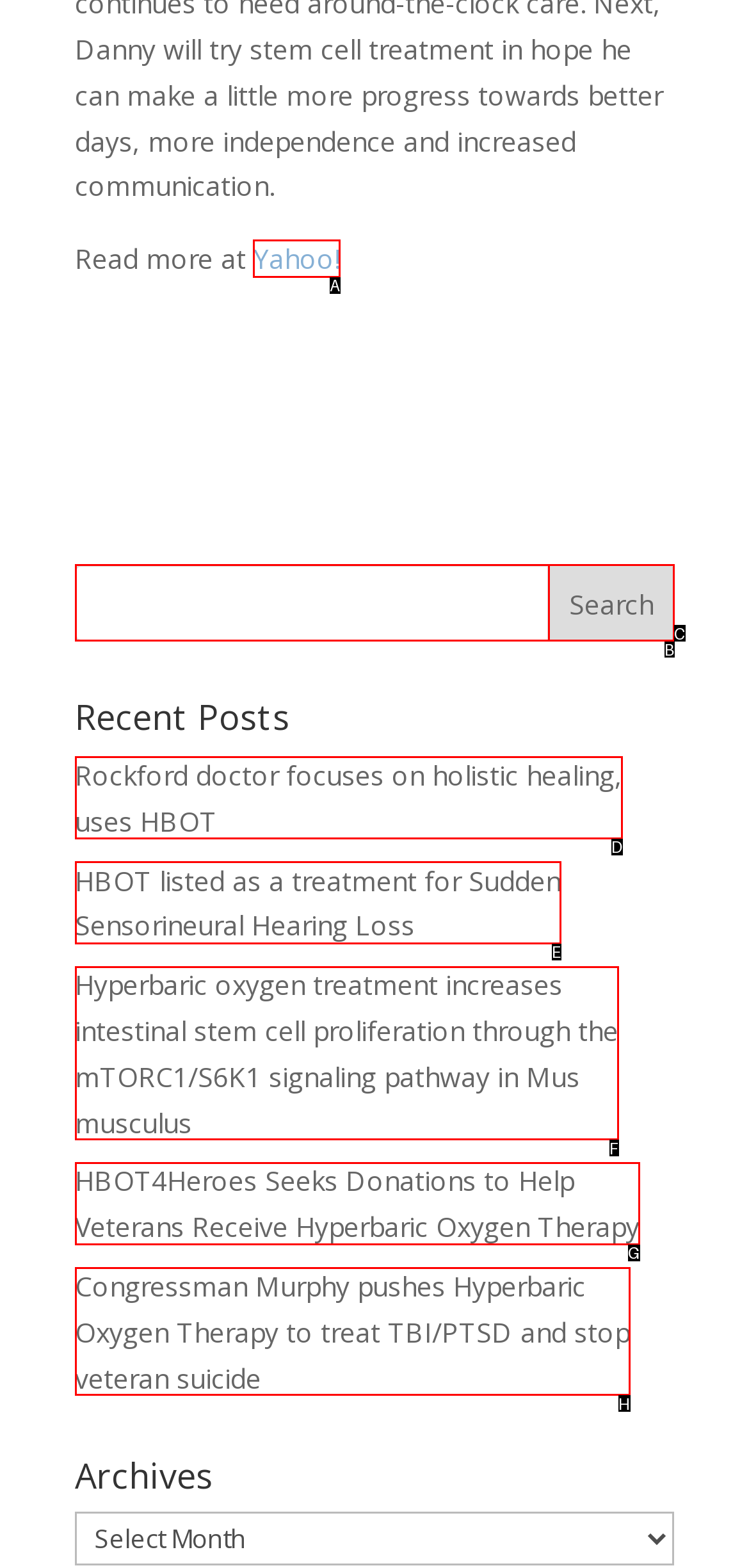Point out the correct UI element to click to carry out this instruction: Read more at Yahoo!
Answer with the letter of the chosen option from the provided choices directly.

A